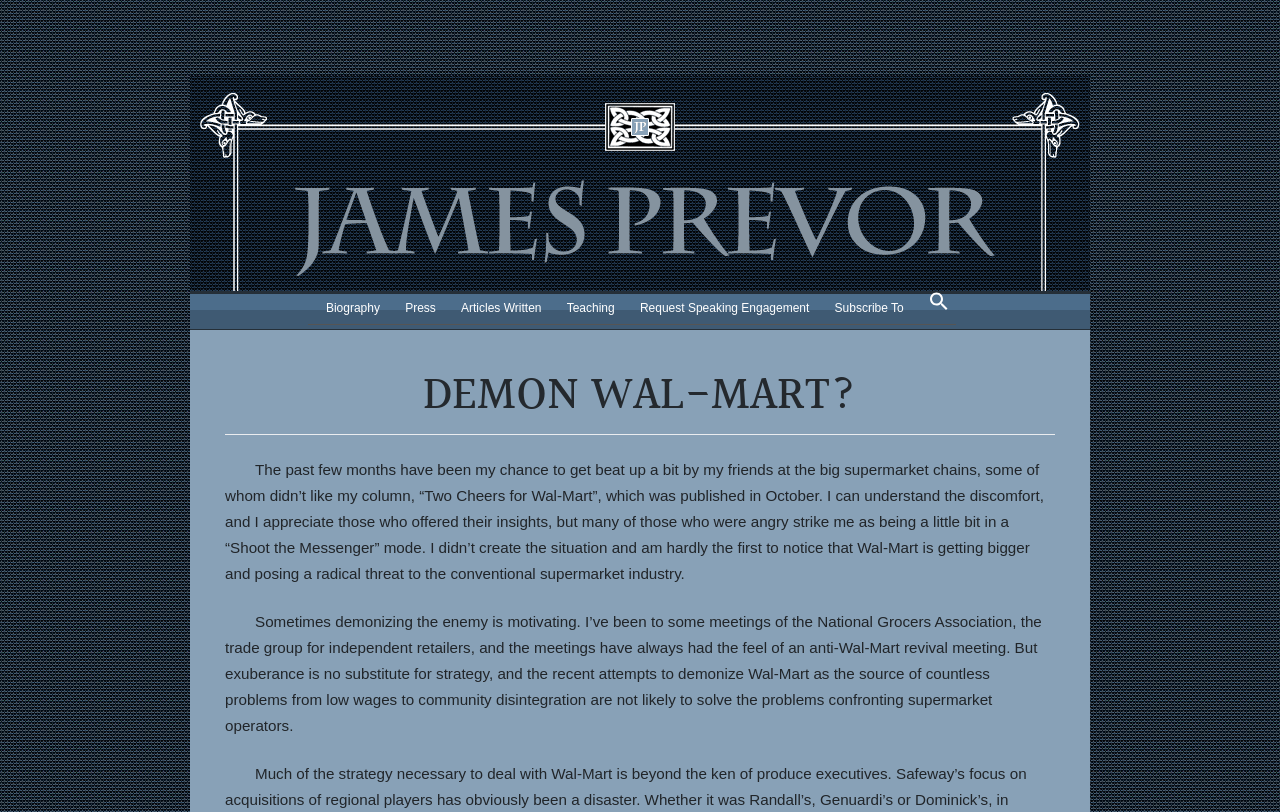Please find the bounding box coordinates of the element that you should click to achieve the following instruction: "request speaking engagement". The coordinates should be presented as four float numbers between 0 and 1: [left, top, right, bottom].

[0.494, 0.358, 0.638, 0.399]